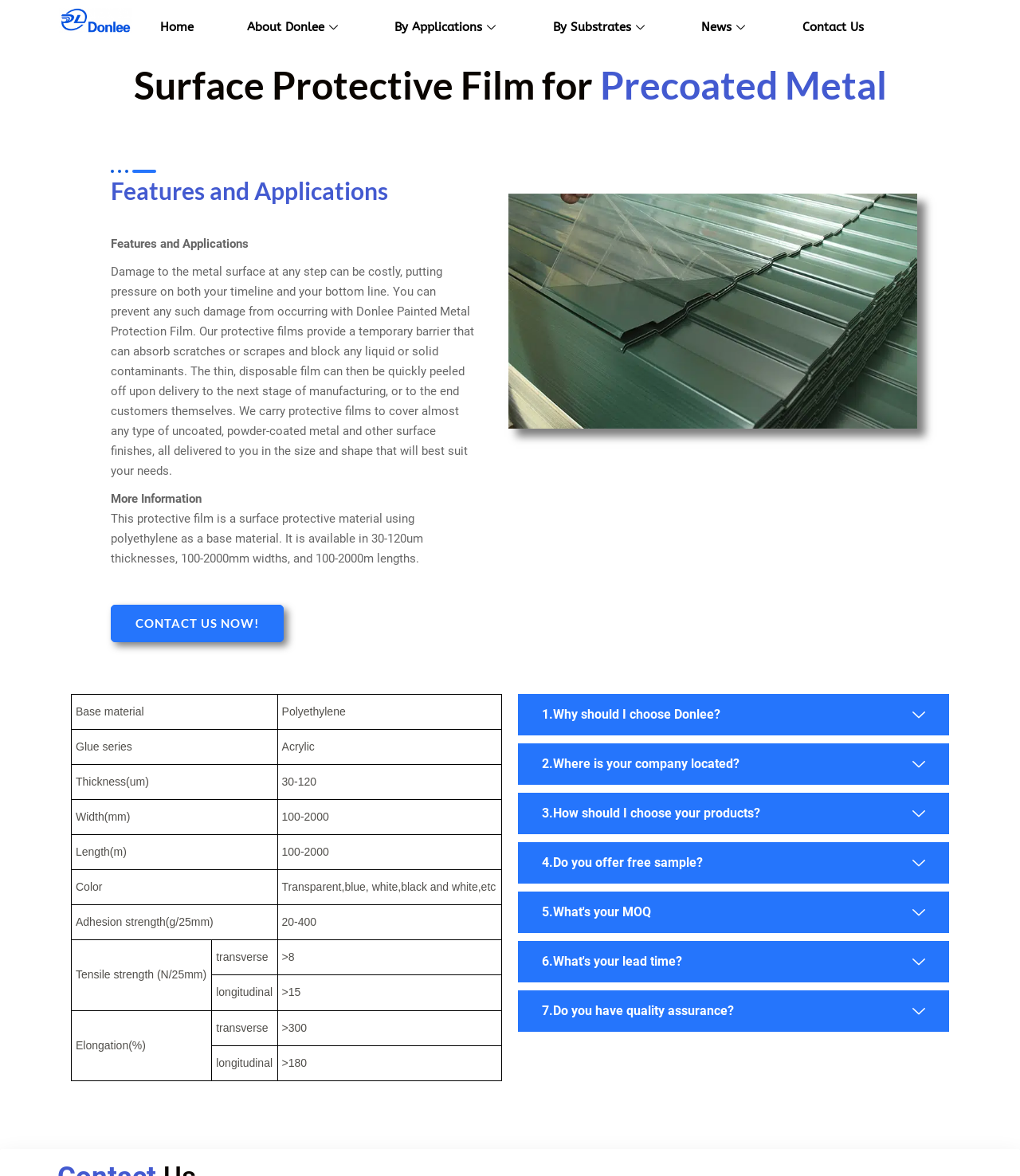What is the maximum adhesion strength of the protective film?
Please provide a full and detailed response to the question.

According to the table on the webpage, the adhesion strength of the protective film ranges from 20-400g/25mm, with 400g/25mm being the maximum value.